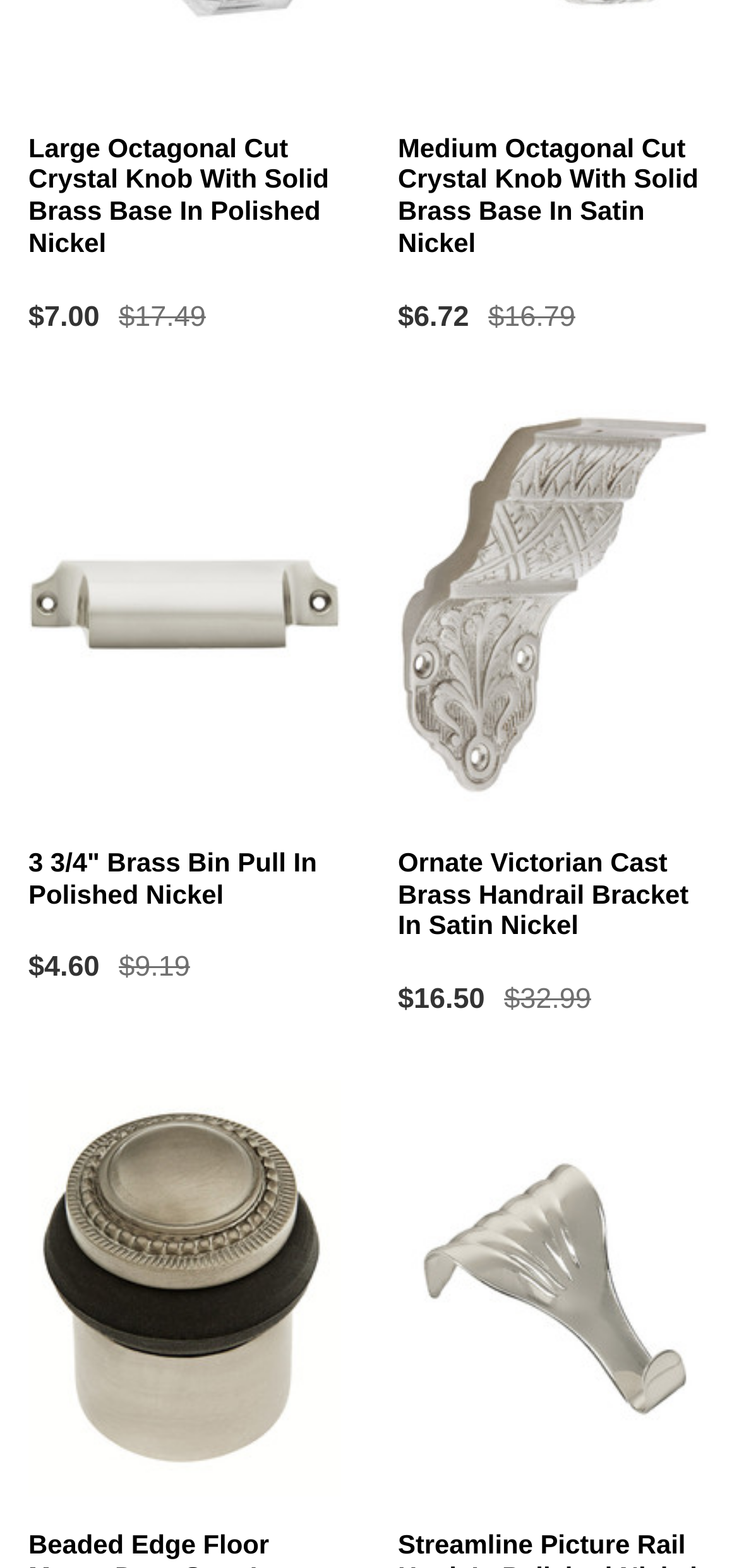Could you indicate the bounding box coordinates of the region to click in order to complete this instruction: "View the post '#24913'".

None